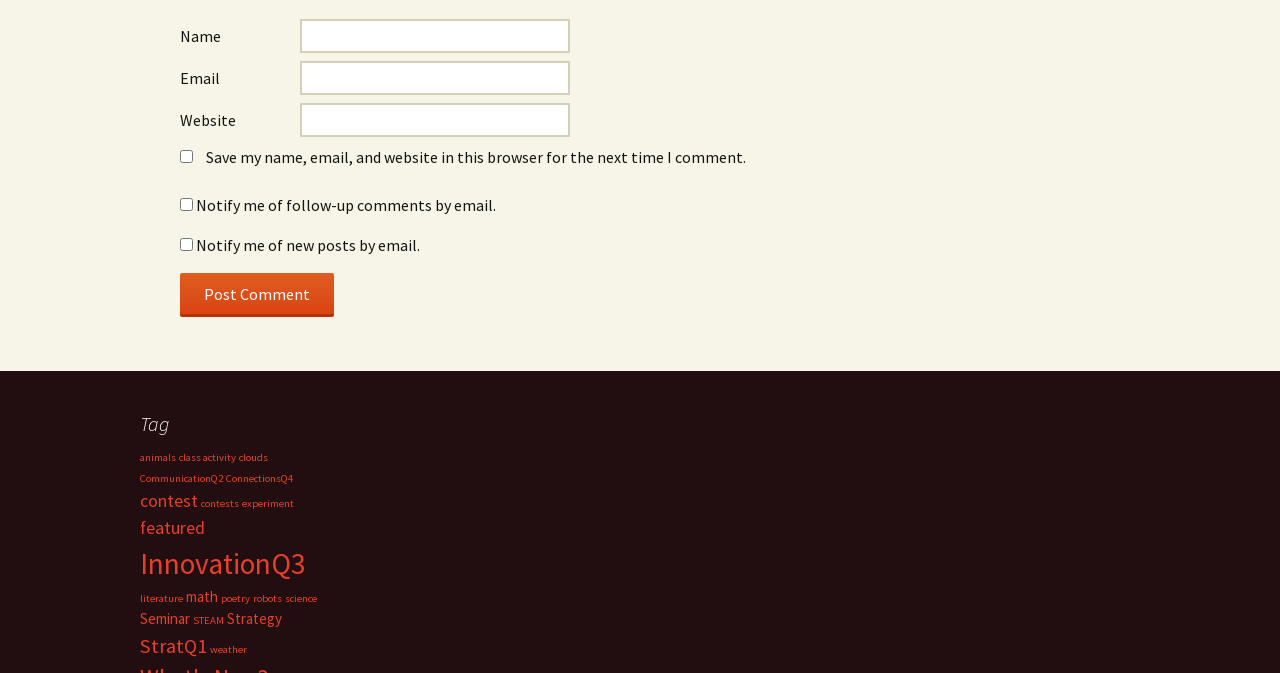What is the label of the first textbox?
Provide a concise answer using a single word or phrase based on the image.

Name